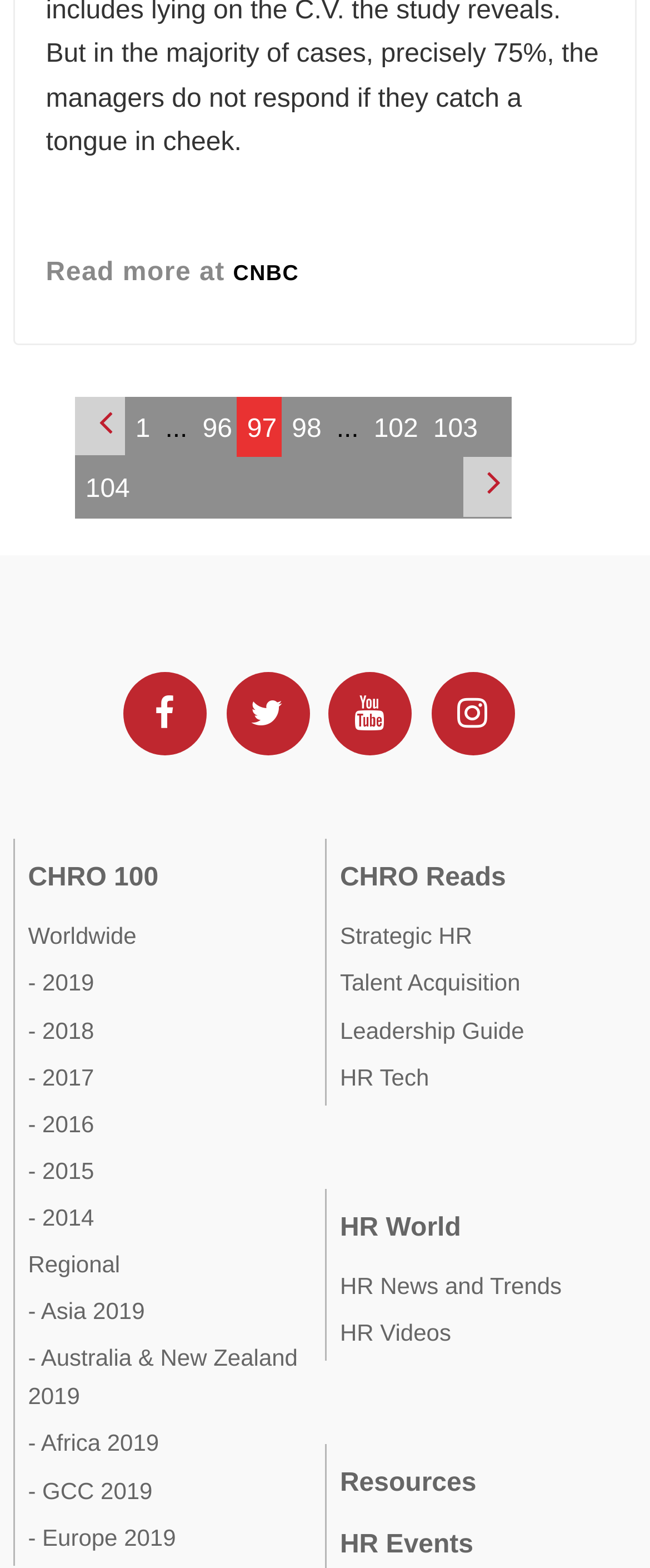Use a single word or phrase to answer the question:
What is the name of the ranking list?

CHRO 100